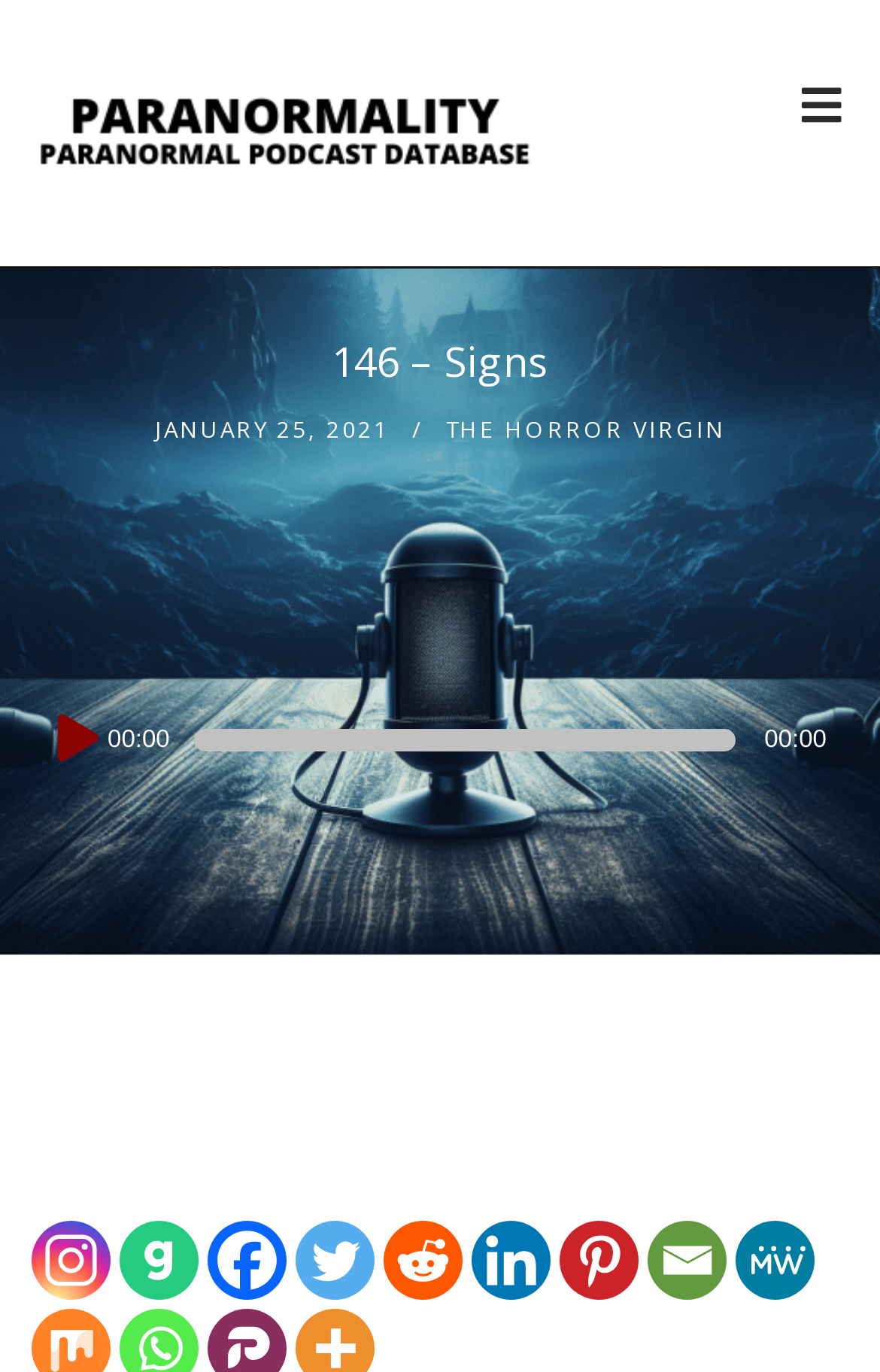Please indicate the bounding box coordinates of the element's region to be clicked to achieve the instruction: "Play the audio". Provide the coordinates as four float numbers between 0 and 1, i.e., [left, top, right, bottom].

[0.051, 0.504, 0.117, 0.57]